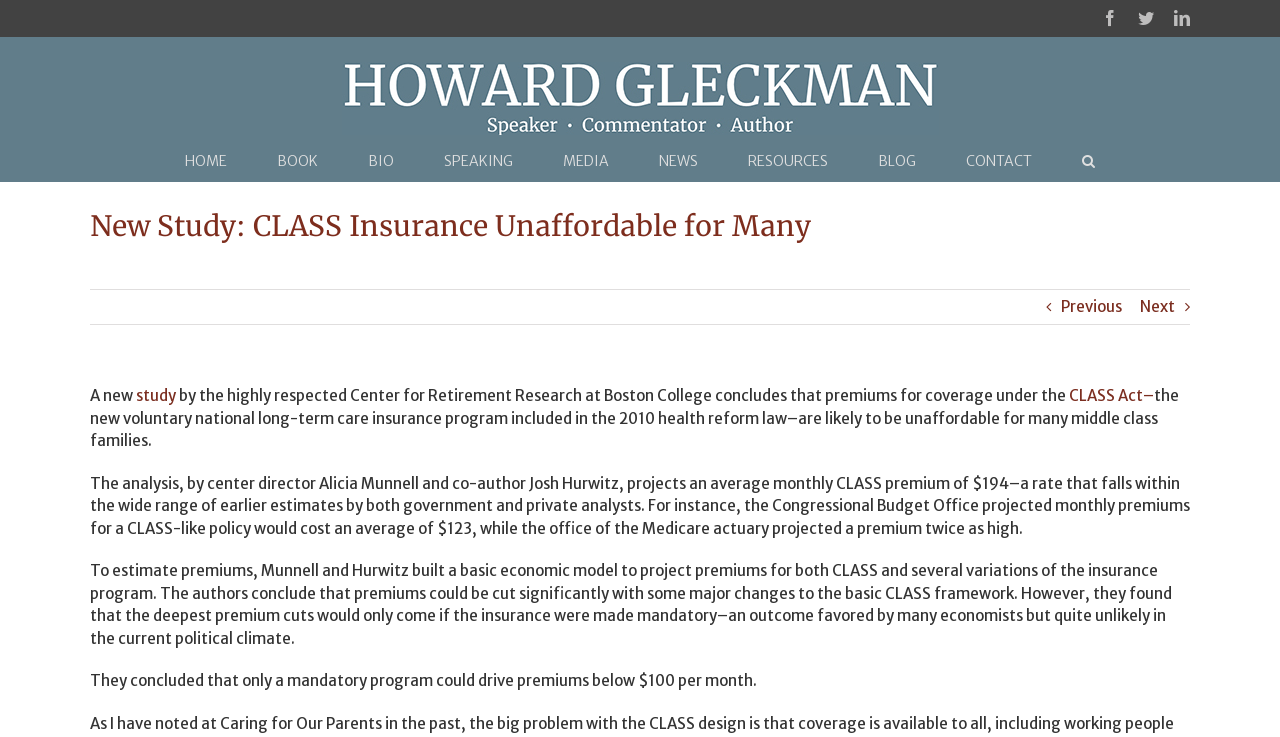Identify the bounding box coordinates of the section that should be clicked to achieve the task described: "Go to Home page".

[0.145, 0.191, 0.177, 0.246]